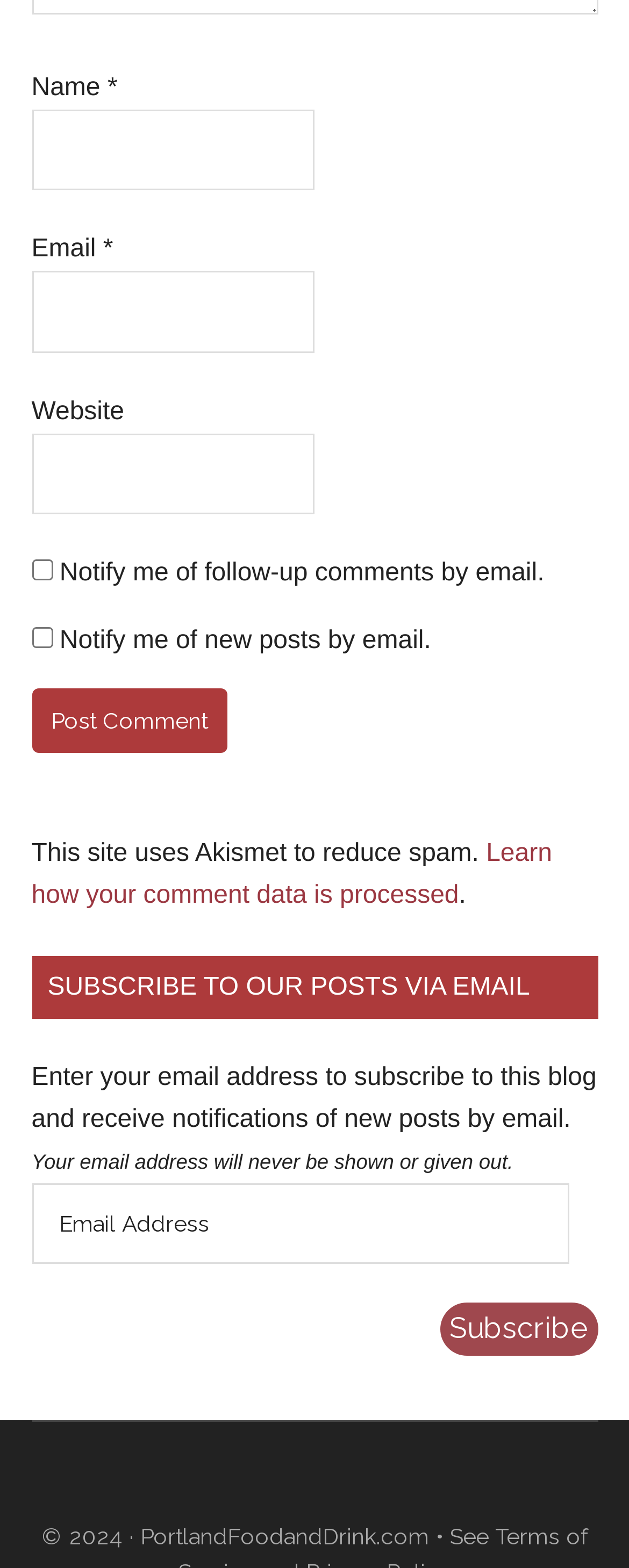Provide a single word or phrase answer to the question: 
What is the purpose of the checkbox 'Notify me of follow-up comments by email'?

To receive follow-up comments by email